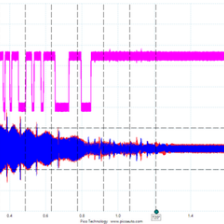Give a one-word or short phrase answer to this question: 
What type of vehicle is mentioned in the context of diagnostic testing?

Fiat Panda and 2005 Ford Focus ST